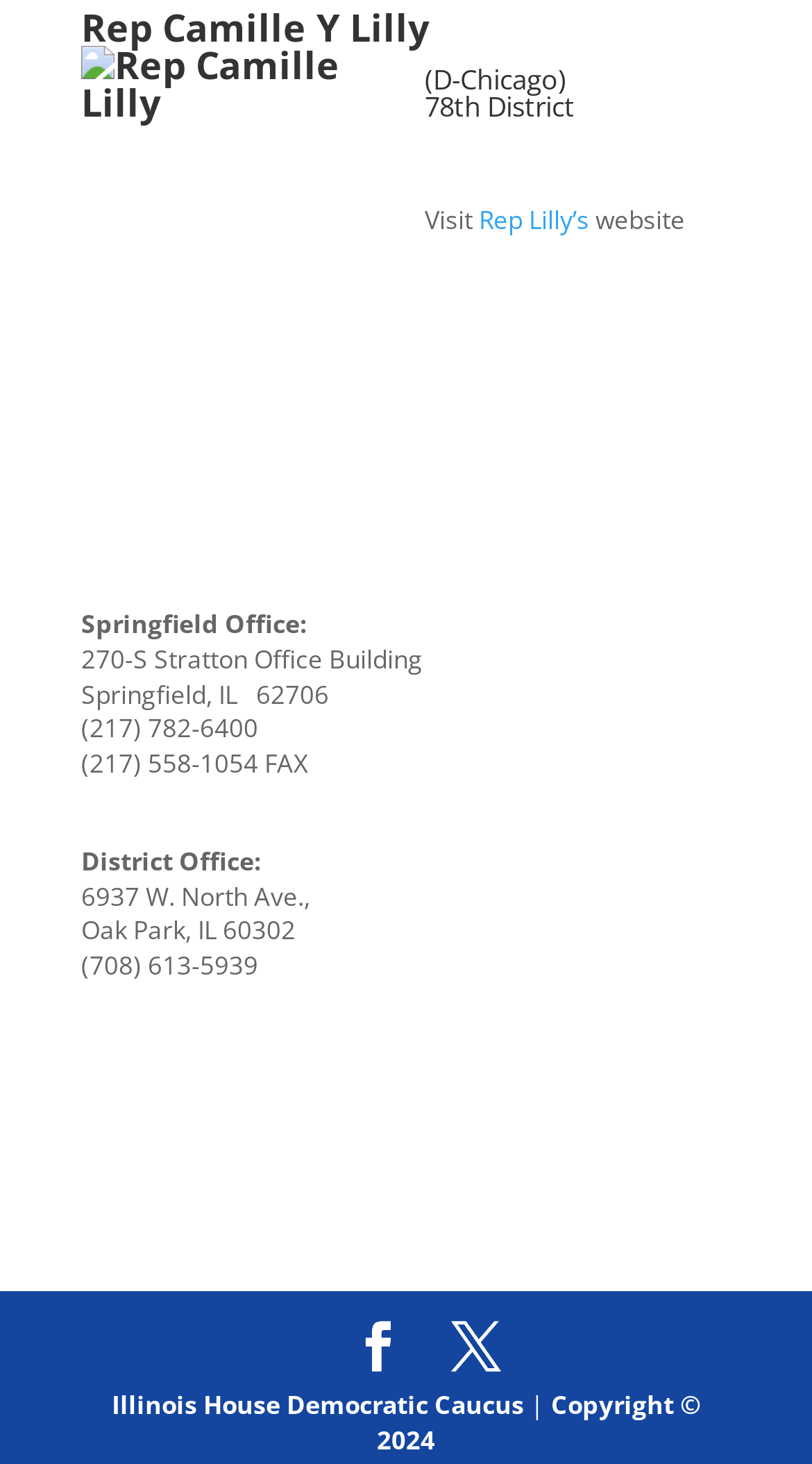How many social media links are present at the bottom of the page?
We need a detailed and exhaustive answer to the question. Please elaborate.

The number of social media links is obtained by counting the link elements '' and '' which are located at the bottom of the page.